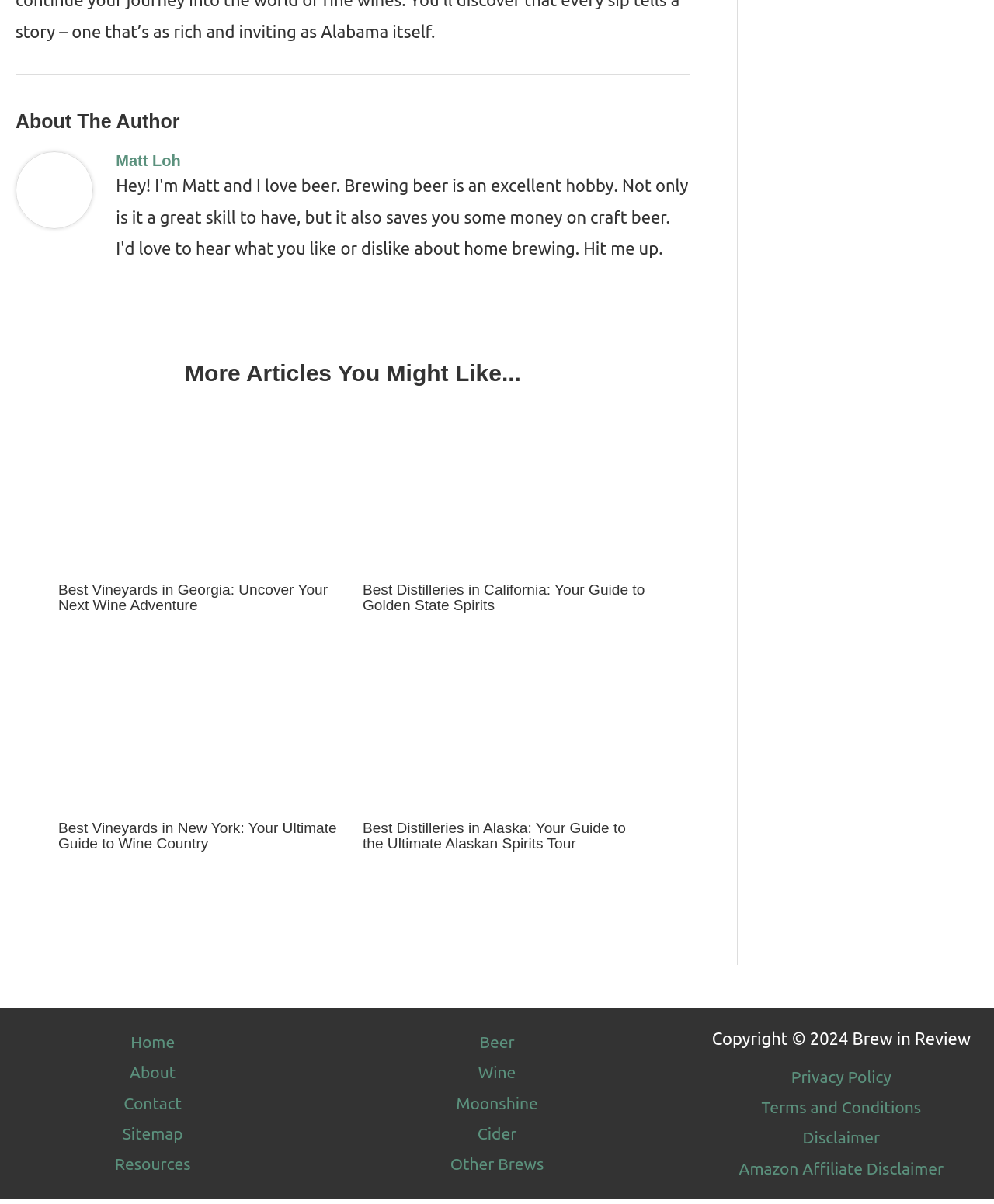What is the topic of the article 'Best Vineyards in Georgia: Uncover Your Next Wine Adventure'?
Please give a detailed answer to the question using the information shown in the image.

The topic of the article can be inferred from the title 'Best Vineyards in Georgia: Uncover Your Next Wine Adventure' which is a child element of the link with bounding box coordinates [0.059, 0.482, 0.342, 0.509]. The word 'Wine' is present in the title, indicating that the article is about wine.